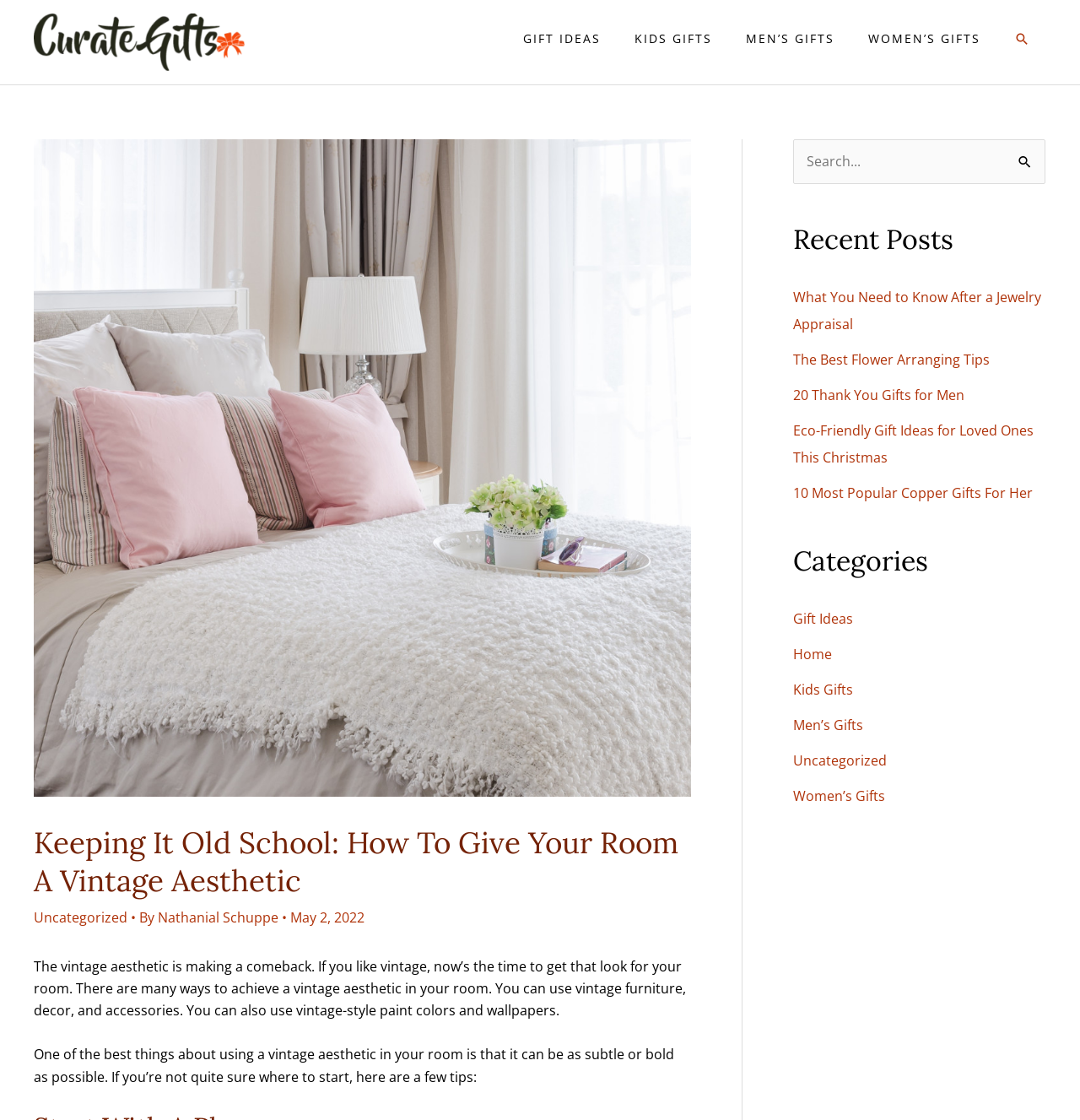Generate a thorough caption that explains the contents of the webpage.

This webpage is about giving your room a vintage aesthetic. At the top left, there is a logo of "Curate Gifts" with a link to the website. Next to it, there is a navigation menu with links to different gift categories, including "GIFT IDEAS", "KIDS GIFTS", "MEN'S GIFTS", and "WOMEN'S GIFTS". On the top right, there is a search icon with a link to search and a text field to input search queries.

Below the navigation menu, there is a large header section with an image of a well-lit bedroom, a heading that reads "Keeping It Old School: How To Give Your Room A Vintage Aesthetic", and some metadata about the article, including the category "Uncategorized", the author "Nathanial Schuppe", and the date "May 2, 2022".

The main content of the webpage is a article that discusses how to achieve a vintage aesthetic in your room. The article starts with a brief introduction to the topic, followed by some tips on how to get started. The text is divided into two paragraphs, with the first paragraph explaining the benefits of using a vintage aesthetic and the second paragraph providing some tips for achieving the look.

On the right side of the webpage, there are three complementary sections. The first section has a search box with a button to search. The second section has a heading "Recent Posts" and lists five recent articles with links to each article. The third section has a heading "Categories" and lists seven categories with links to each category, including "Gift Ideas", "Home", "Kids Gifts", "Men's Gifts", "Uncategorized", and "Women's Gifts".